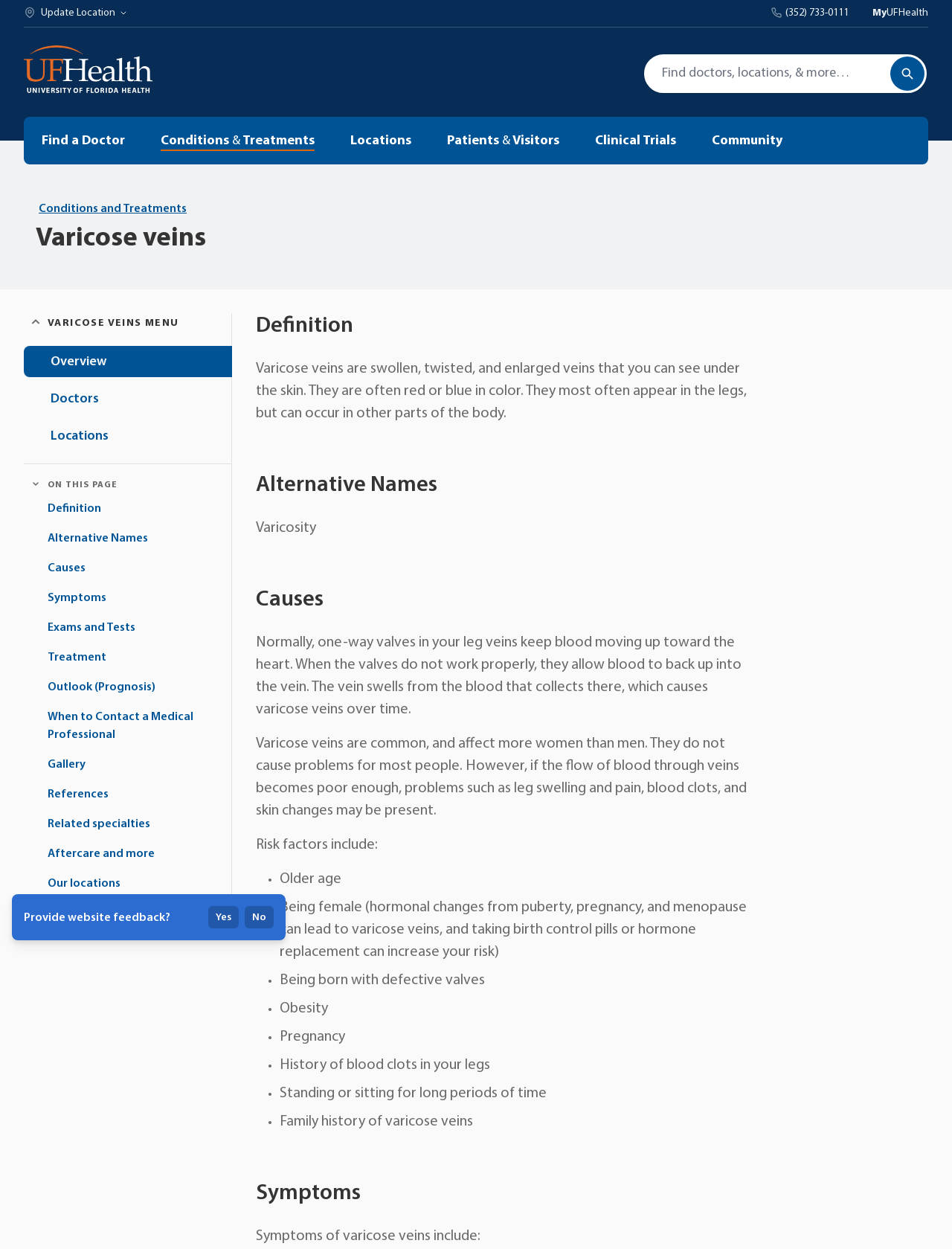Can you provide the bounding box coordinates for the element that should be clicked to implement the instruction: "Search for a term"?

[0.675, 0.042, 0.975, 0.076]